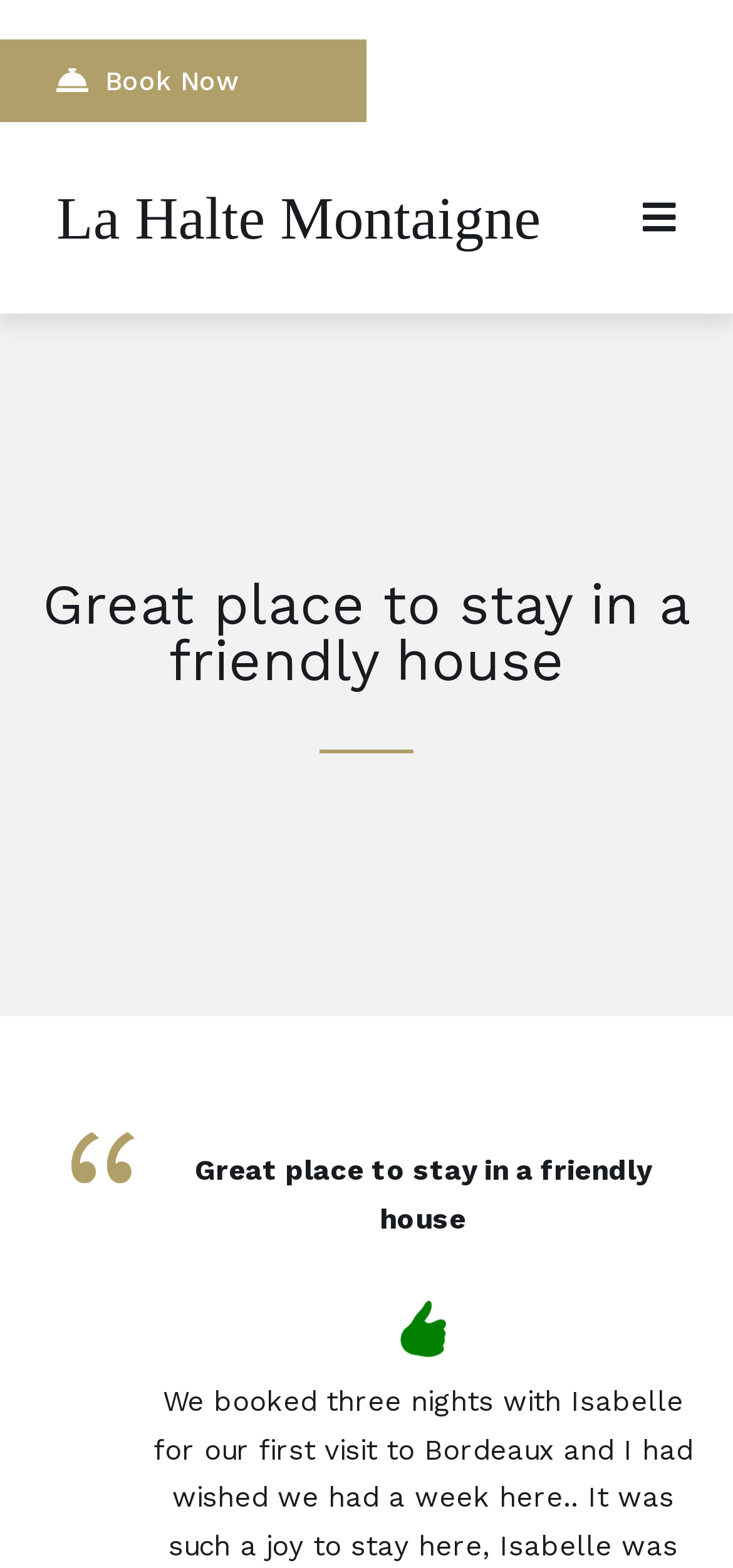Please find the main title text of this webpage.

Great place to stay in a friendly house